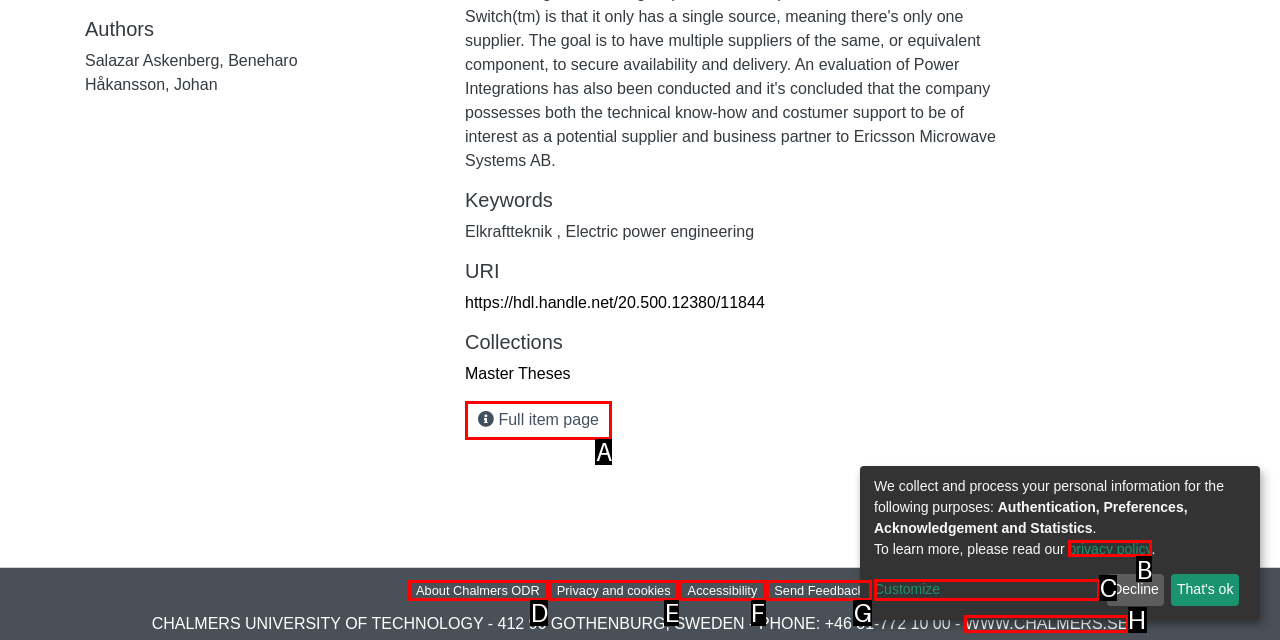Match the description: Customize to the appropriate HTML element. Respond with the letter of your selected option.

C